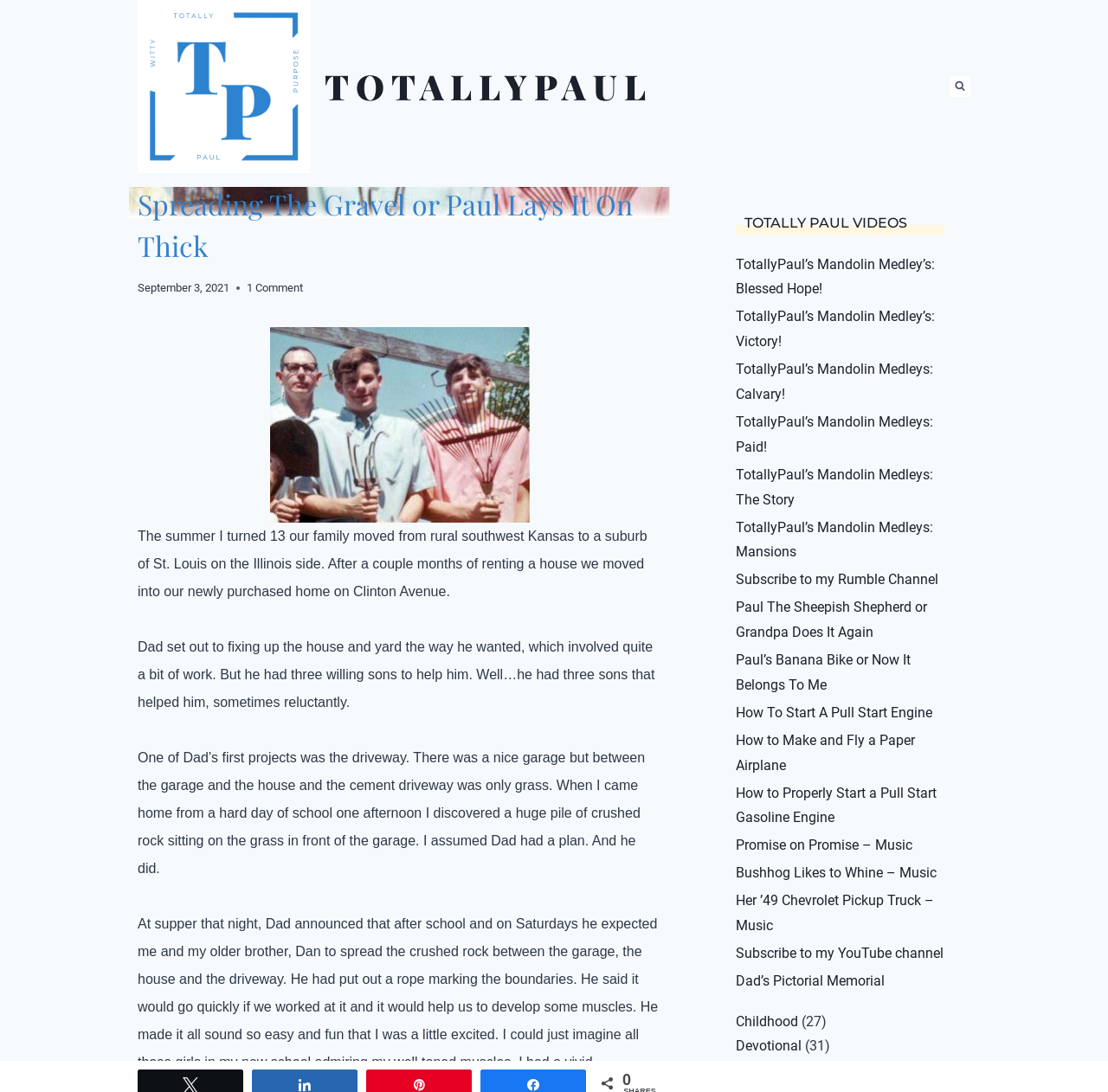Can you find and provide the main heading text of this webpage?

Spreading The Gravel or Paul Lays It On Thick